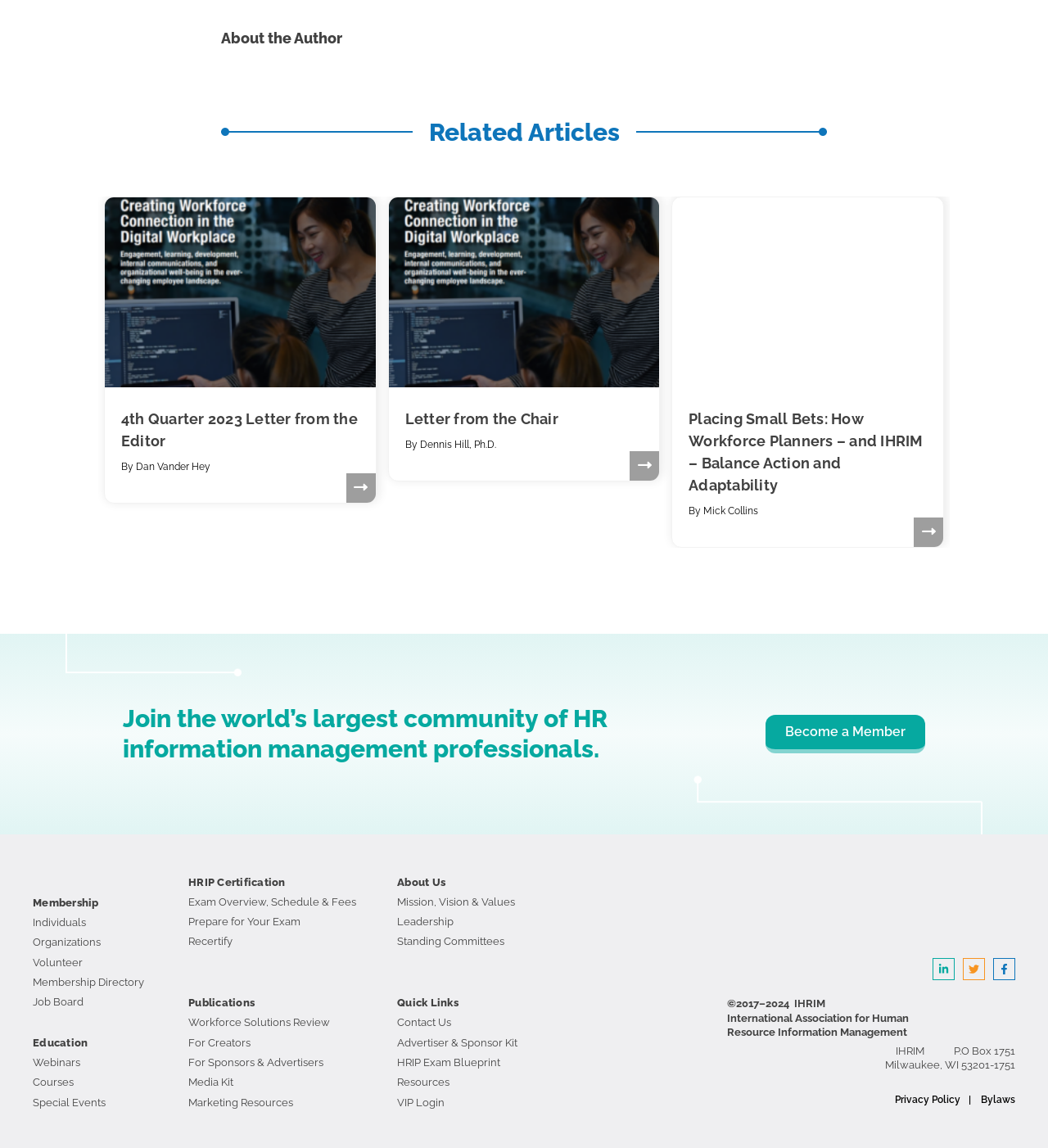What is the name of the publication mentioned on the webpage?
Provide a well-explained and detailed answer to the question.

The webpage lists 'Workforce Solutions Review' as a link under the 'Publications' section, which indicates that it is a publication.